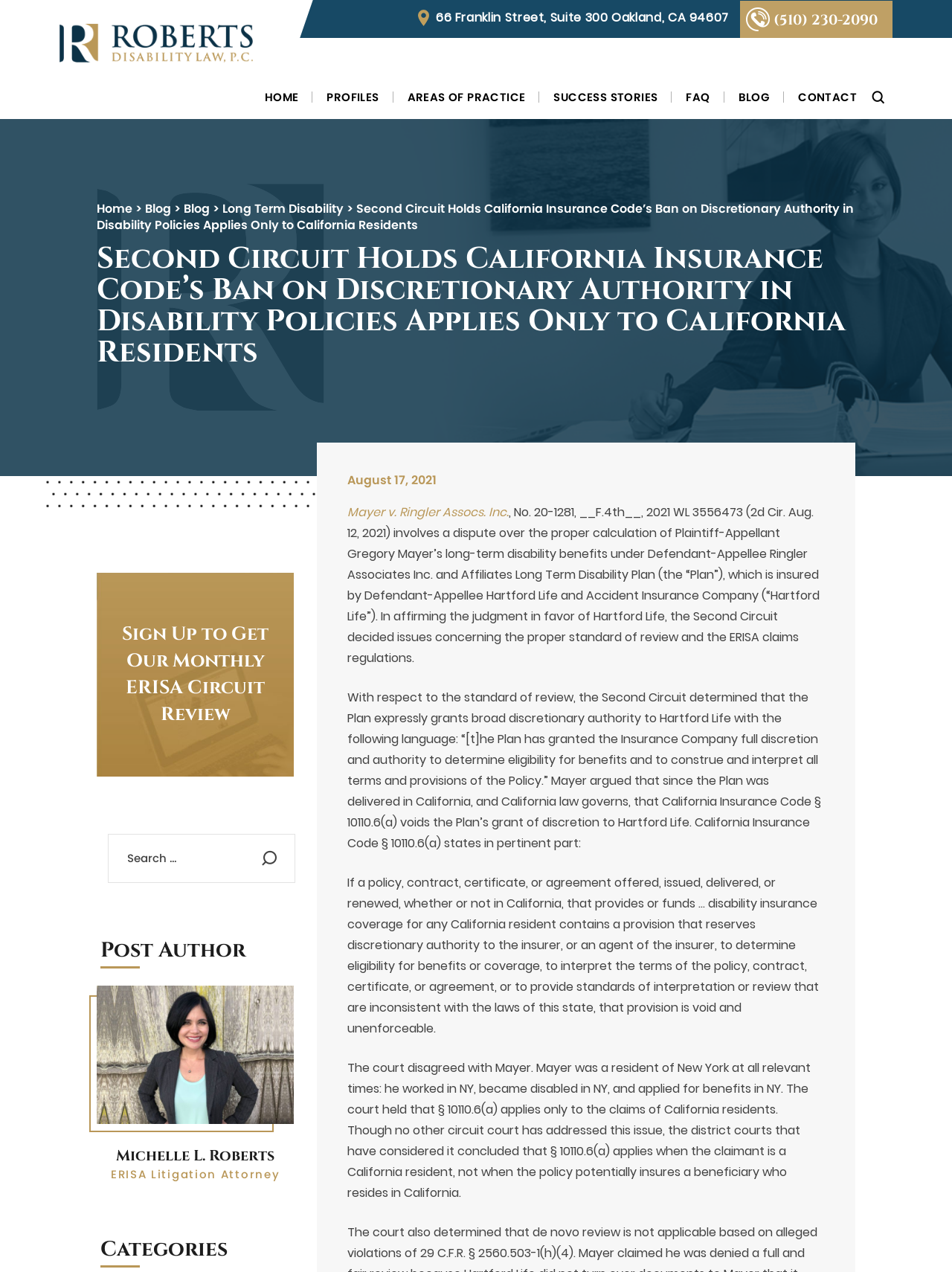Please identify the primary heading of the webpage and give its text content.

Second Circuit Holds California Insurance Code’s Ban on Discretionary Authority in Disability Policies Applies Only to California Residents